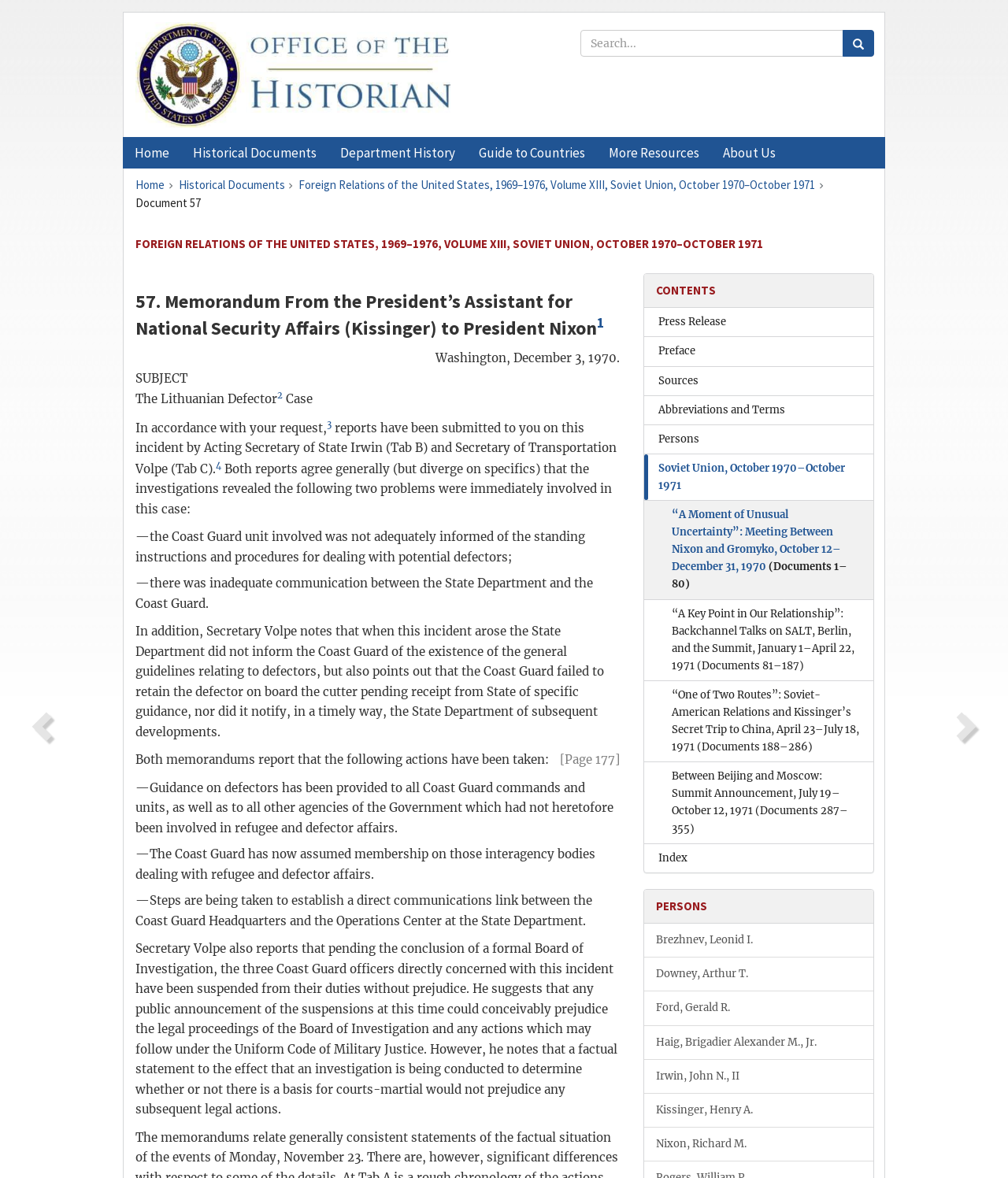Please identify the bounding box coordinates of the region to click in order to complete the task: "Access the Web Mail". The coordinates must be four float numbers between 0 and 1, specified as [left, top, right, bottom].

None